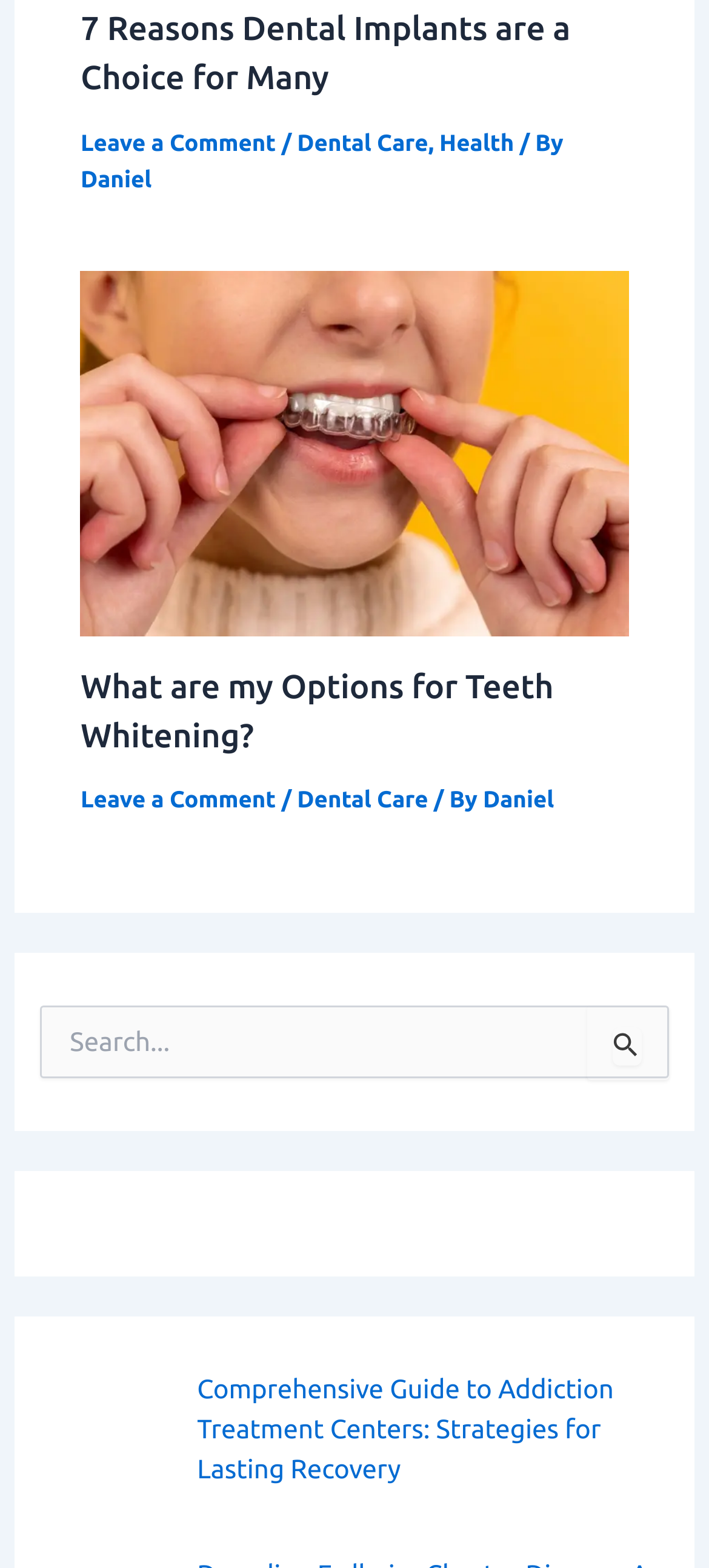What is the topic of the first article?
Using the visual information, respond with a single word or phrase.

Dental Implants